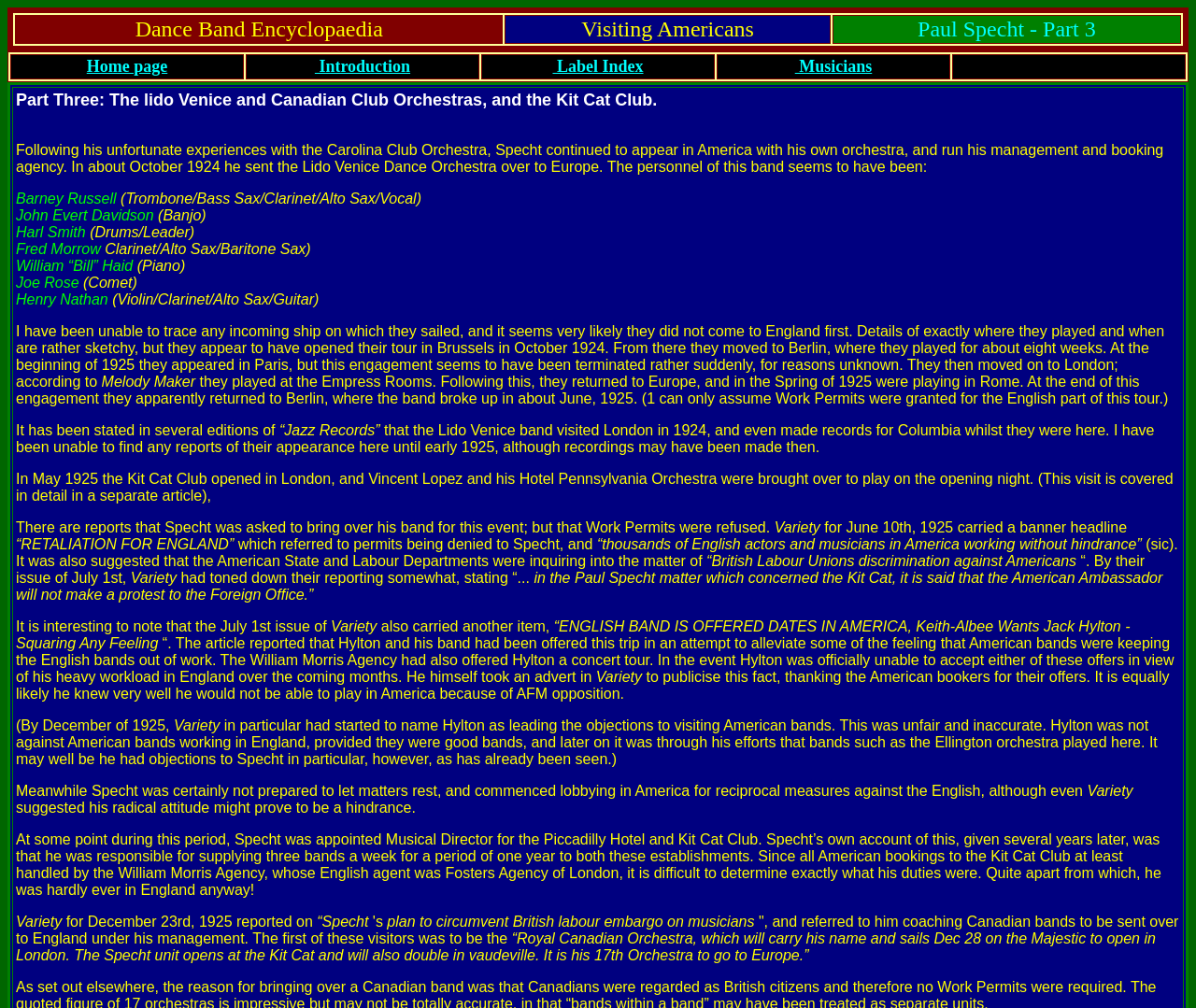Please find the bounding box coordinates in the format (top-left x, top-left y, bottom-right x, bottom-right y) for the given element description. Ensure the coordinates are floating point numbers between 0 and 1. Description: Home page

[0.072, 0.058, 0.14, 0.074]